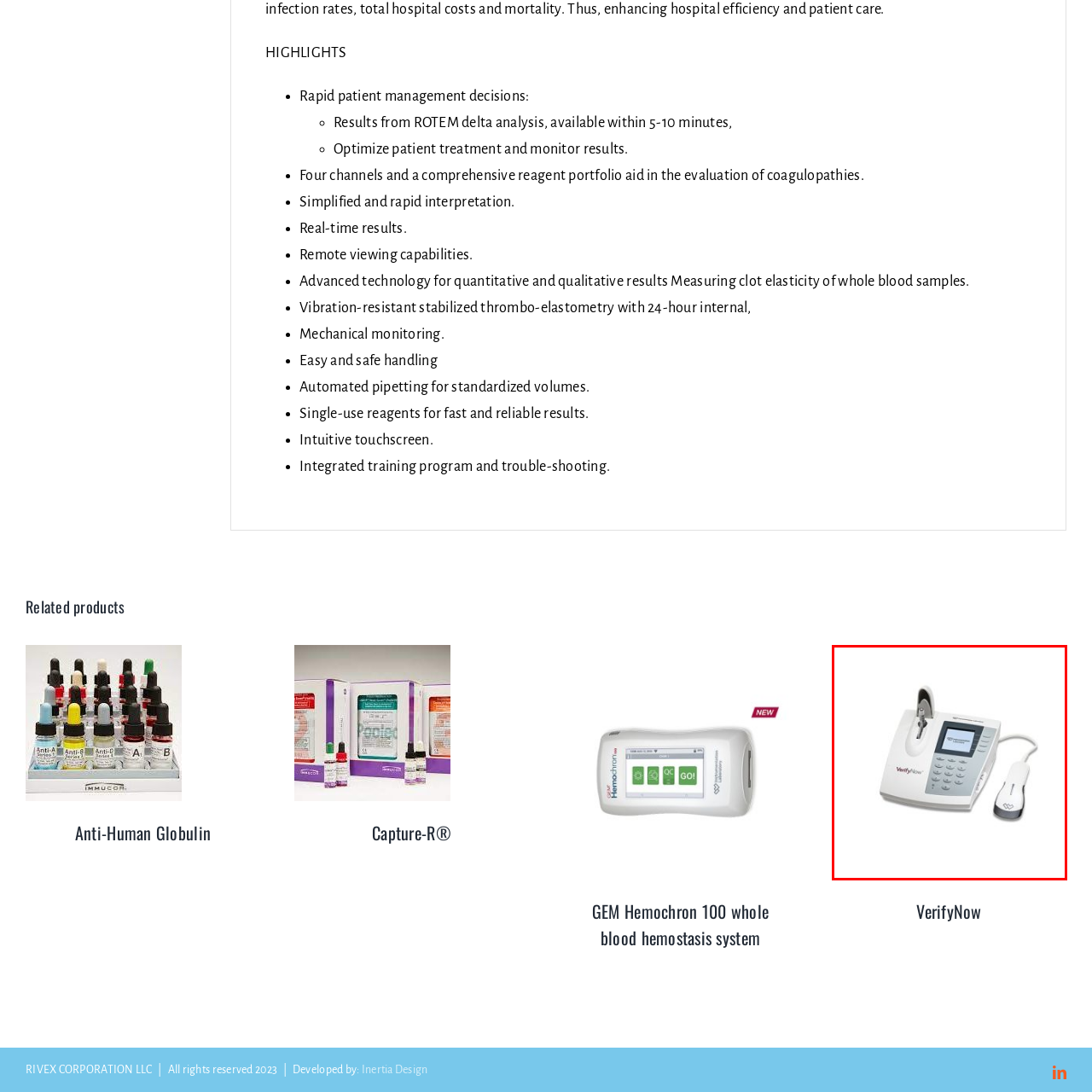Check the area bordered by the red box and provide a single word or phrase as the answer to the question: What is the likely function of the connected module?

Sample collection